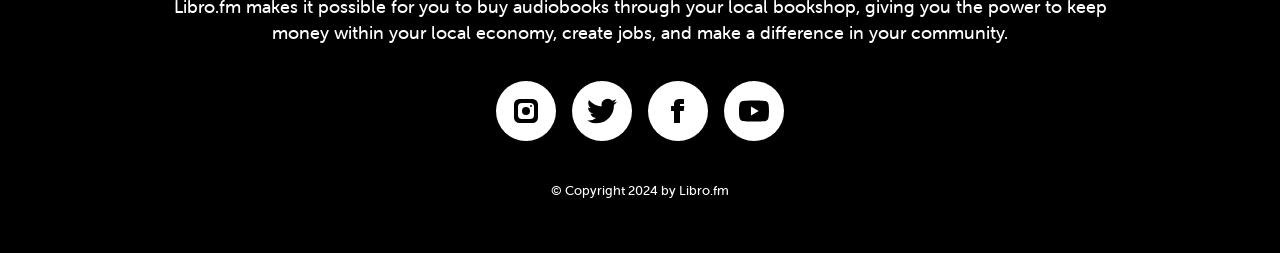What is the company name mentioned in the copyright text?
Based on the image, please offer an in-depth response to the question.

The StaticText element with the copyright information mentions 'Libro.fm' as the company name.